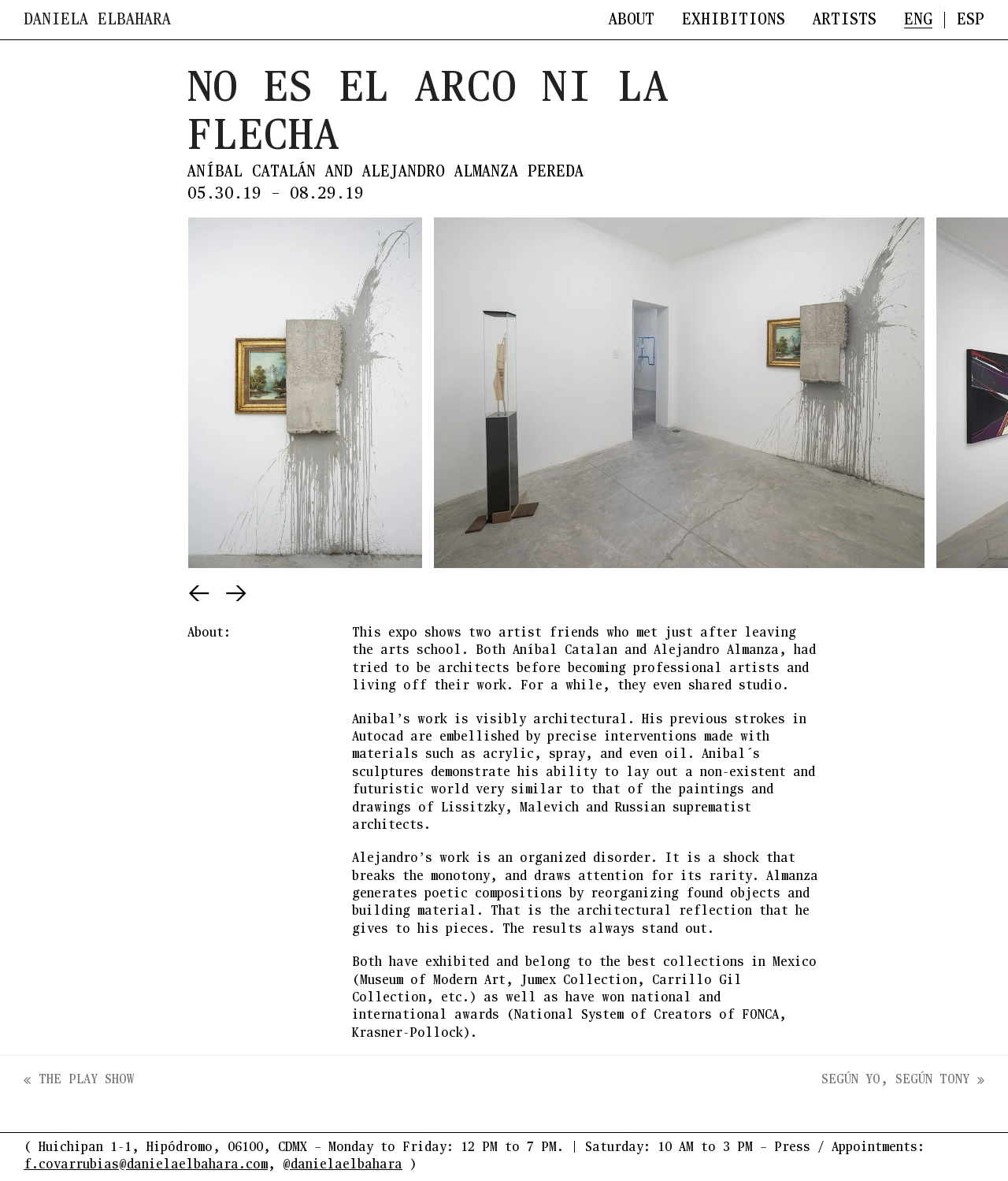Use a single word or phrase to answer the question: 
What is the address of the exhibition location?

Huichipan 1-1, Hipódromo, 06100, CDMX